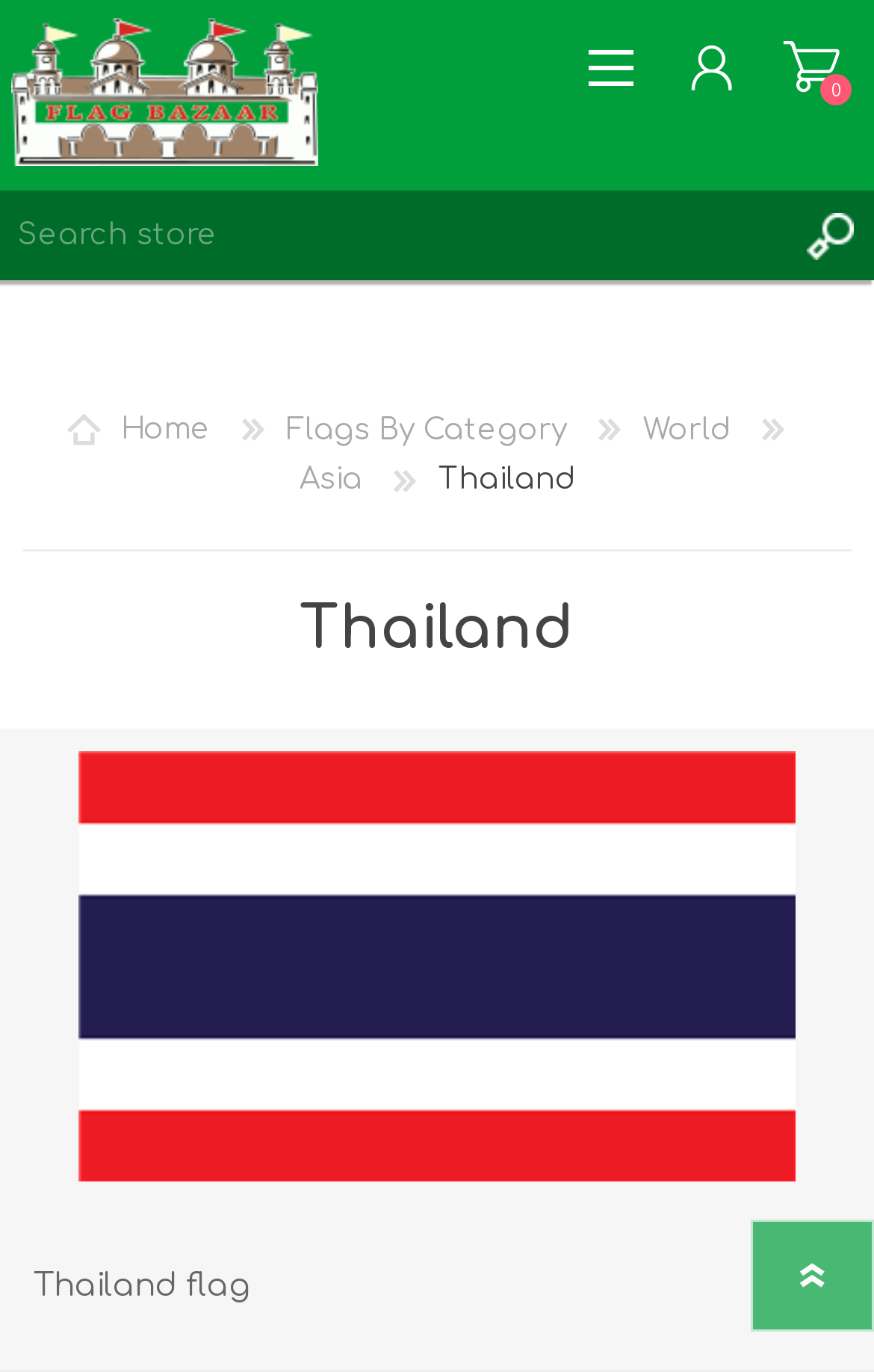Give a full account of the webpage's elements and their arrangement.

The webpage is about buying Thailand flags from an Australian supplier, Flag Bazaar. At the top left corner, there is a link to the Flag Bazaar homepage, accompanied by a small Flag Bazaar logo. Next to it, there is a search bar where users can input keywords to search the store. The search bar is accompanied by a search button on its right side.

Below the search bar, there are several links to different sections of the website, including "REGISTER" and "LOG IN" on the left side, and "Shopping cart" on the right side. Further down, there is a navigation menu with links to "Home", "Flags By Category", "World", "Asia", and "Thailand".

The main content of the webpage is focused on Thailand flags, with a large heading "Thailand" spanning across the page. Below the heading, there is a large image of a Thailand flag, taking up most of the page's width. Above the image, there is a static text "Thailand" and below the image, there is a static text "Thailand flag".